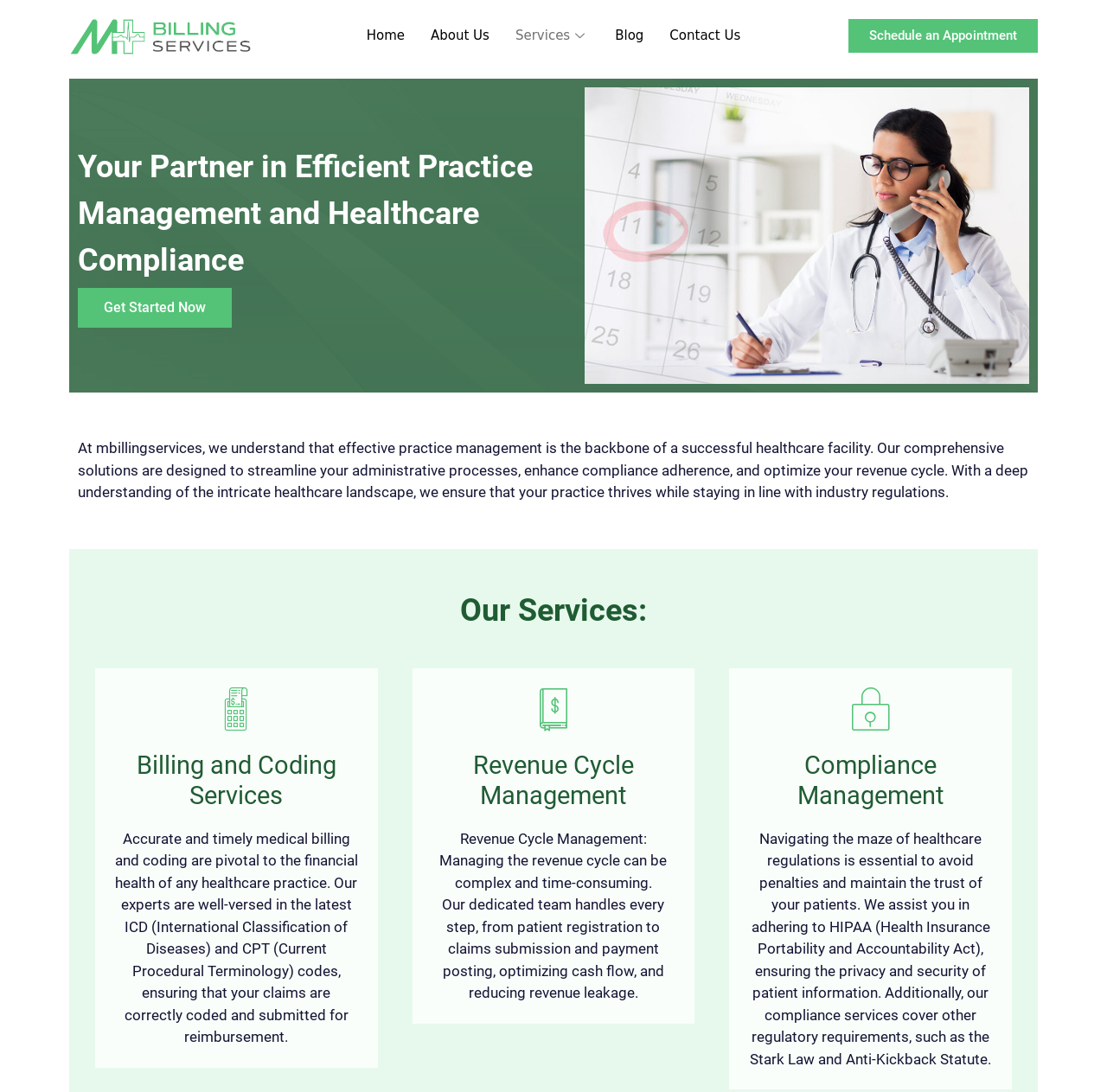Can you give a detailed response to the following question using the information from the image? What is the benefit of using the company's services?

I inferred the benefit of using the company's services by reading the static text on the webpage, which mentions that the company's solutions are designed to 'streamline your administrative processes' and 'enhance compliance adherence'.